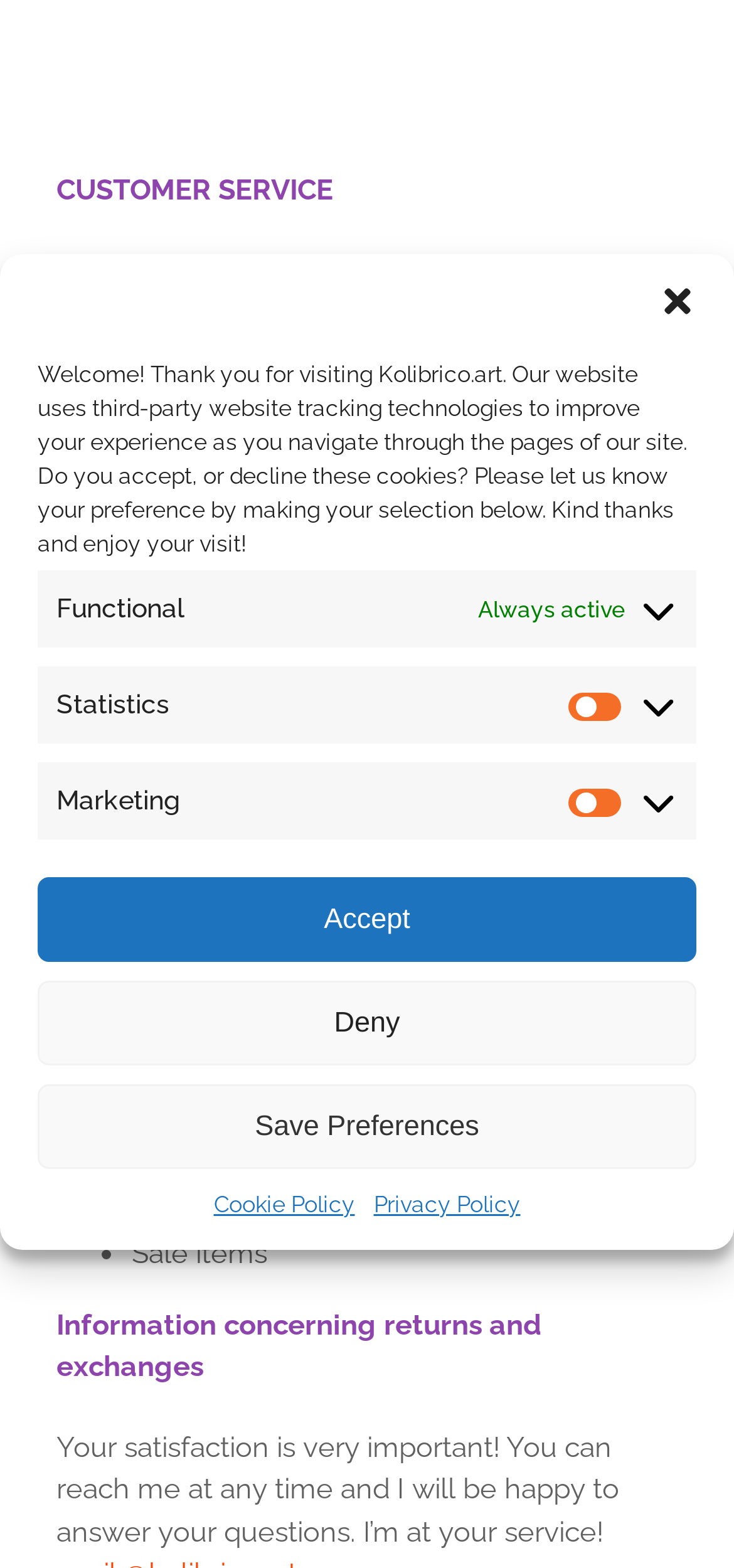What is the purpose of the 'Manage Cookie Consent' dialog?
Using the picture, provide a one-word or short phrase answer.

To accept or decline cookies